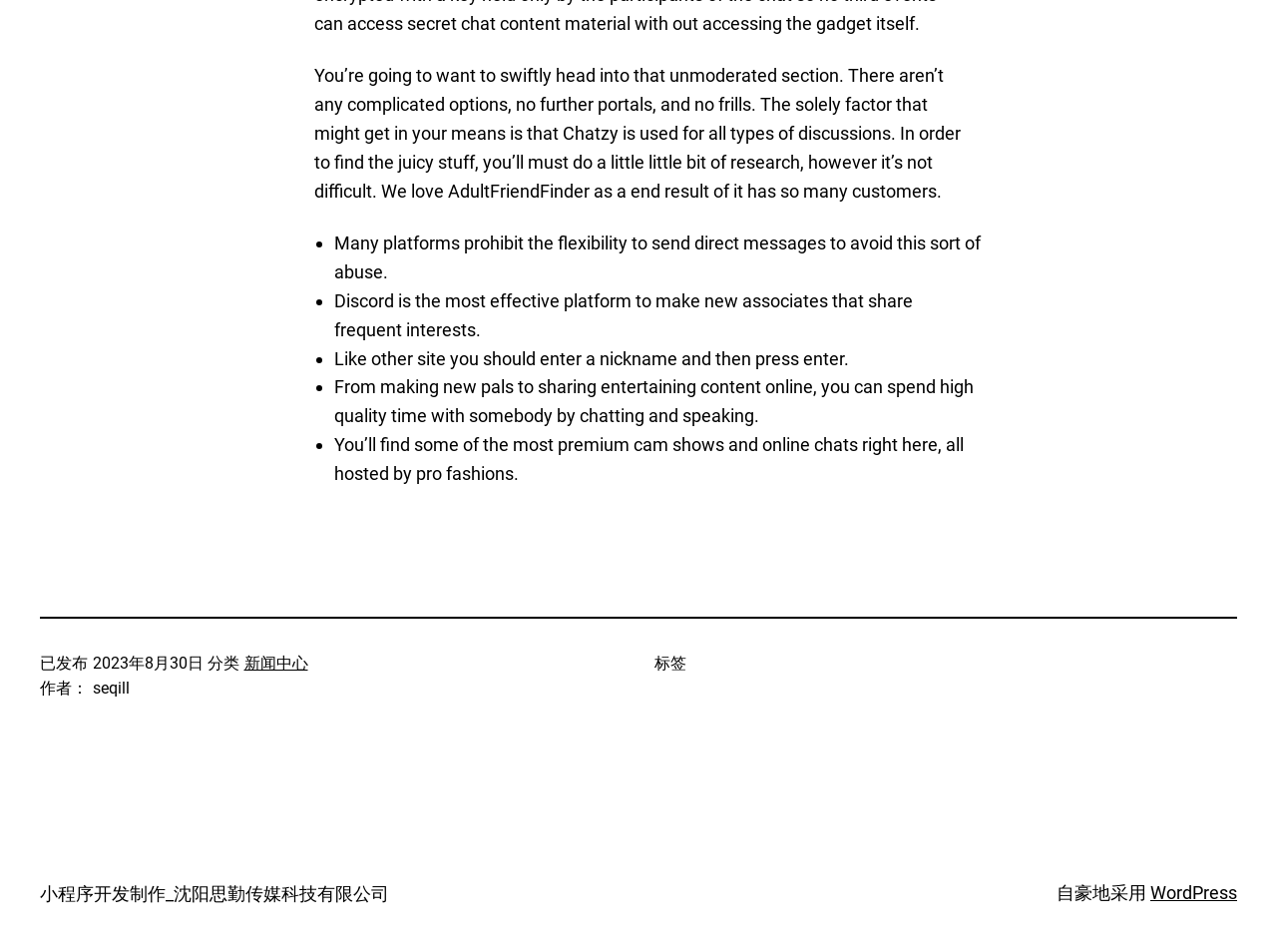Using the format (top-left x, top-left y, bottom-right x, bottom-right y), and given the element description, identify the bounding box coordinates within the screenshot: 小程序开发制作_沈阳思勤传媒科技有限公司

[0.031, 0.928, 0.305, 0.95]